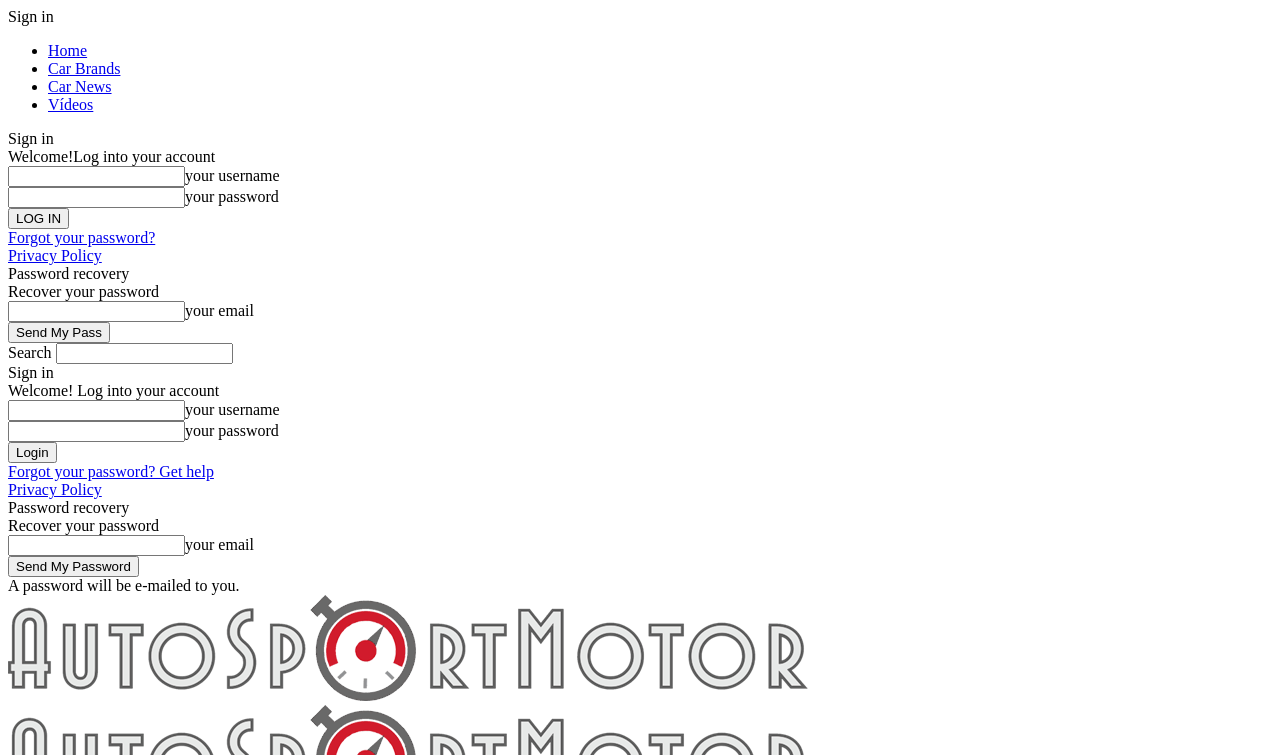Write an exhaustive caption that covers the webpage's main aspects.

The webpage appears to be a car-related website, specifically focused on the Volvo XC90 model. At the top left corner, there is a navigation menu with links to "Home", "Car Brands", "Car News", and "Vídeos". Below this menu, there are two "Sign in" buttons, one on the top left and another on the top right.

On the top right side, there is a search bar with a "Search" label and a text input field. Below the search bar, there is a section dedicated to logging in, with input fields for username and password, a "LOG IN" button, and links to "Forgot your password?" and "Privacy Policy".

Further down, there is another section for password recovery, with input fields for email and a "Send My Pass" button. Below this section, there is a duplicate login section with the same input fields and buttons.

At the very bottom of the page, there is a link to "AutoSportMotor" with an accompanying image. The image is positioned below the login and password recovery sections, taking up a significant portion of the page's width.

Throughout the page, there are several static text elements providing labels and instructions for the various input fields and buttons.